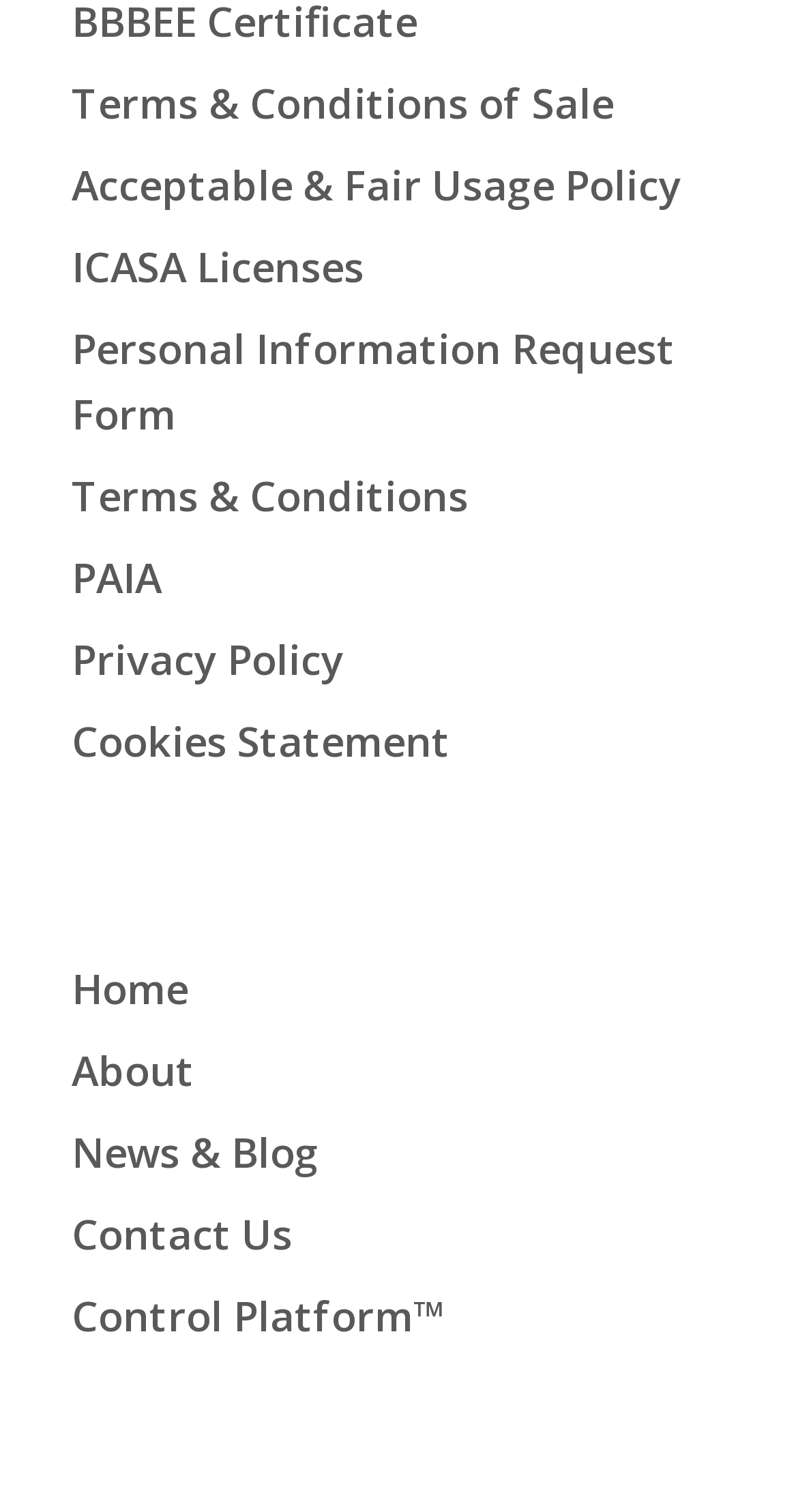Can you find the bounding box coordinates of the area I should click to execute the following instruction: "view terms and conditions of sale"?

[0.09, 0.05, 0.769, 0.087]